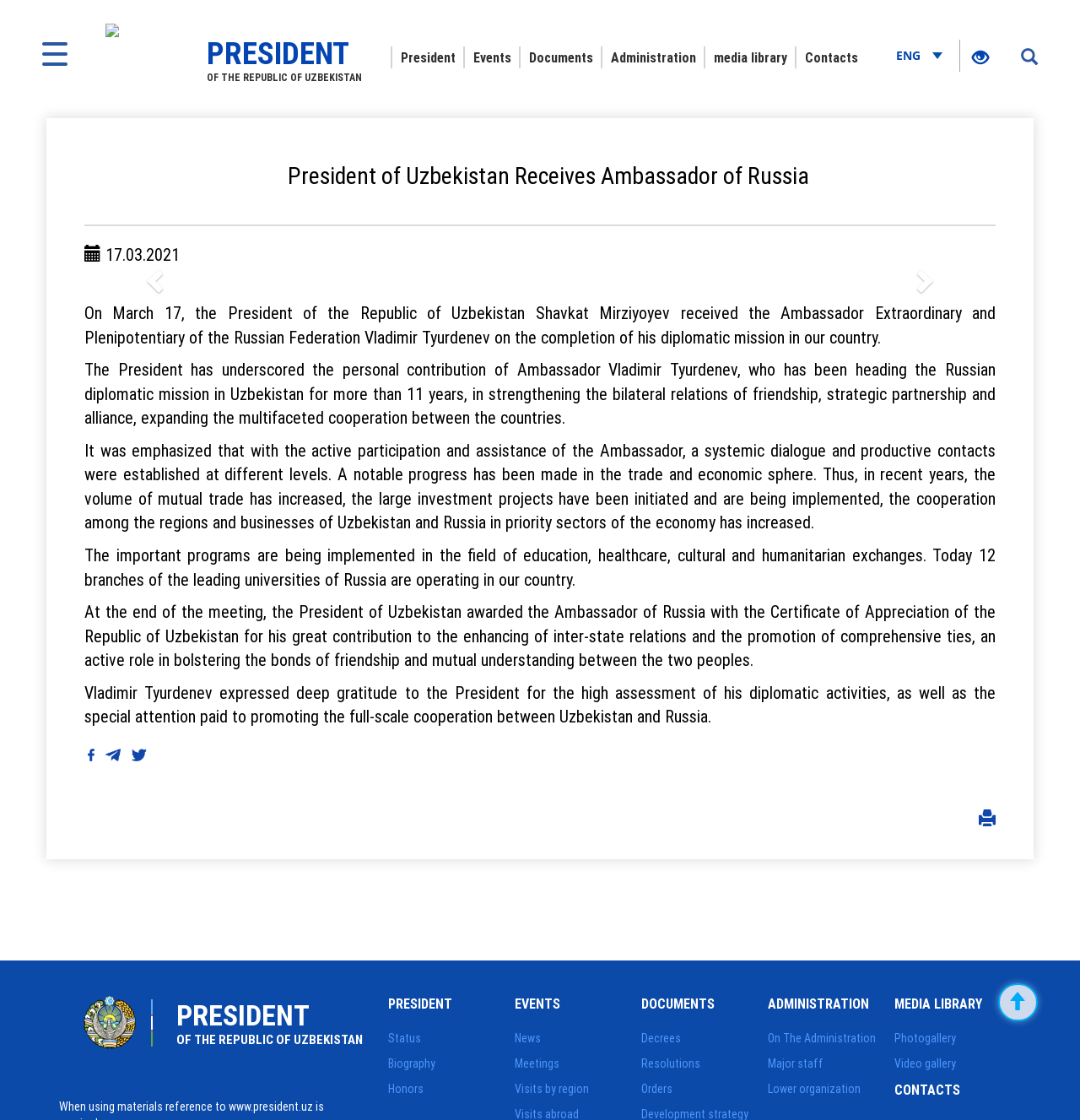What is the name of the president?
We need a detailed and exhaustive answer to the question. Please elaborate.

The name of the president can be found in the text of the webpage, specifically in the sentence 'On March 17, the President of the Republic of Uzbekistan Shavkat Mirziyoyev received the Ambassador Extraordinary and Plenipotentiary of the Russian Federation Vladimir Tyurdenev on the completion of his diplomatic mission in our country.'